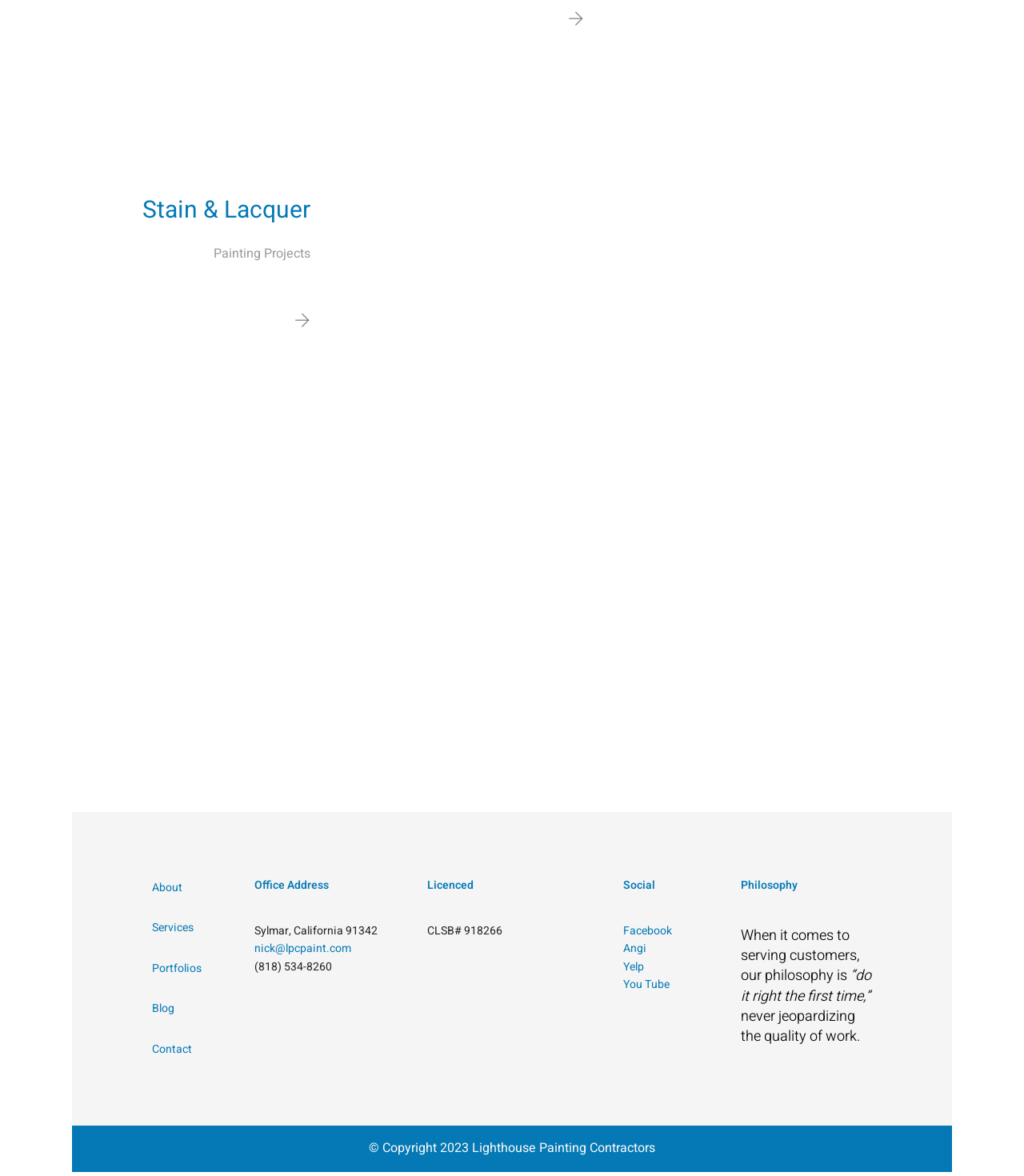Based on the image, provide a detailed response to the question:
What is the company's philosophy?

I found the company's philosophy by looking at the section with the heading 'Philosophy'. The text below the heading states 'When it comes to serving customers, our philosophy is “do it right the first time,” never jeopardizing the quality of work.'